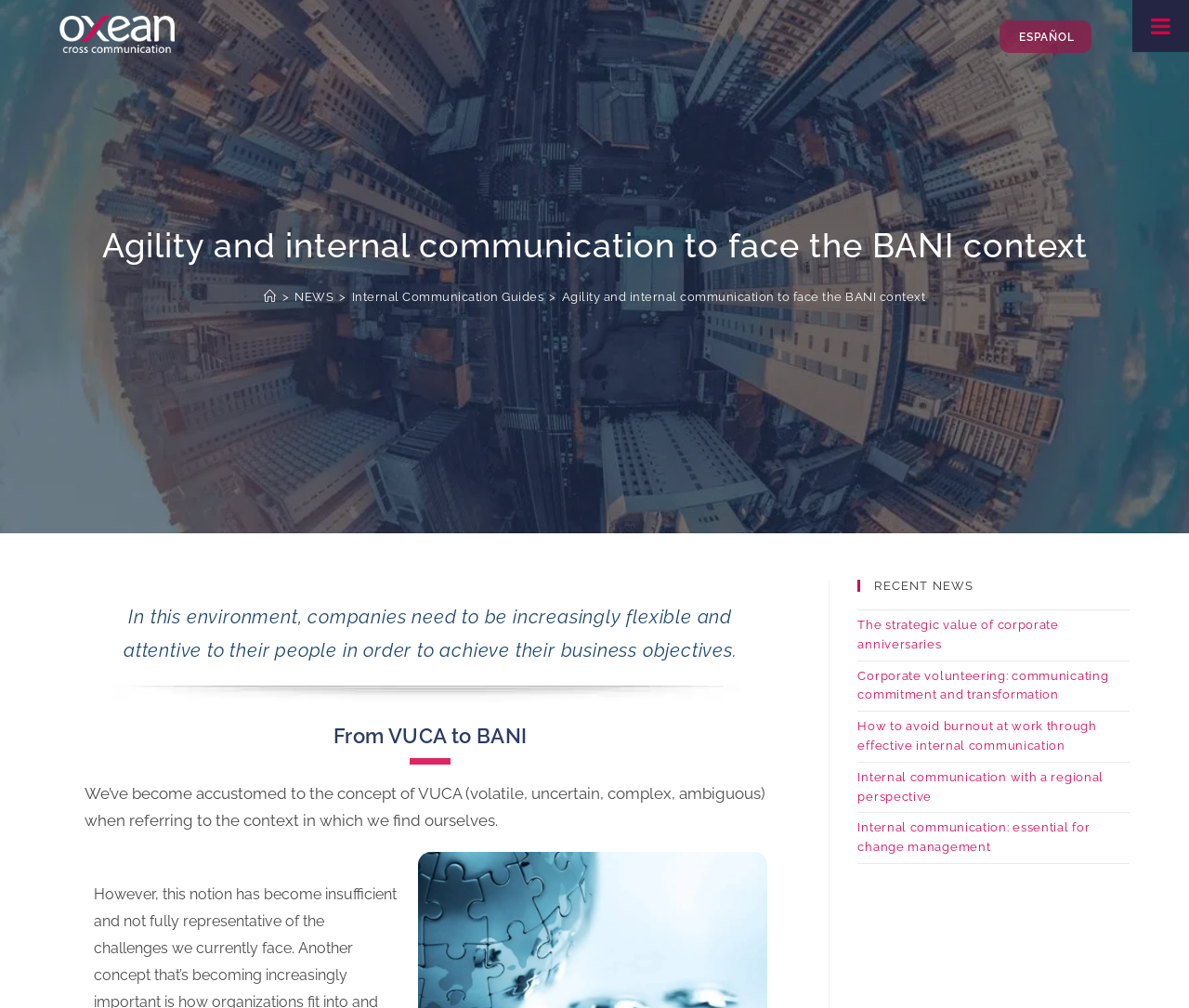Please reply to the following question with a single word or a short phrase:
How many links are in the navigation menu?

5